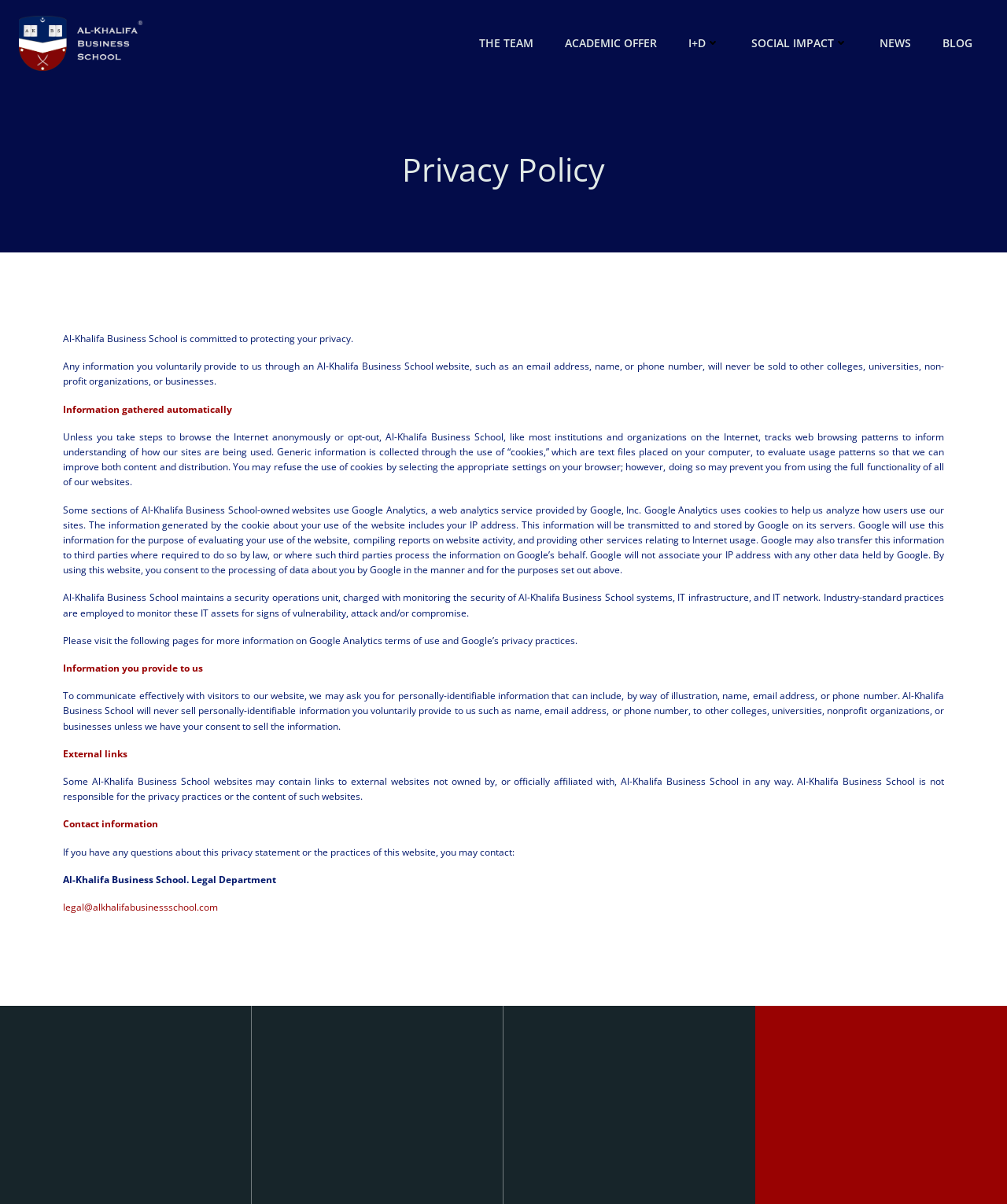Can you show the bounding box coordinates of the region to click on to complete the task described in the instruction: "Email legal@alkhalifabusinessschool.com"?

[0.062, 0.748, 0.216, 0.759]